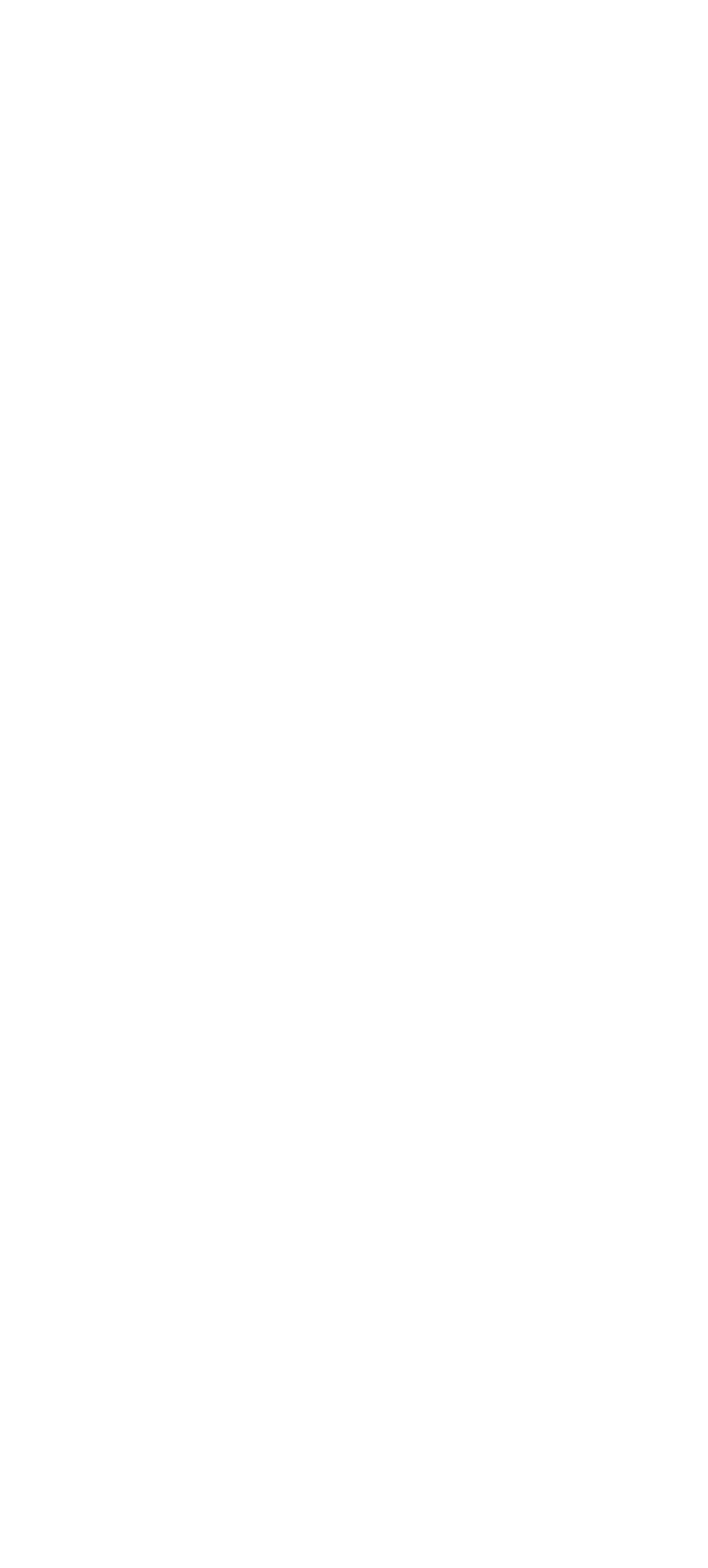Can you provide the bounding box coordinates for the element that should be clicked to implement the instruction: "View 'Related Posts'"?

[0.056, 0.29, 0.944, 0.35]